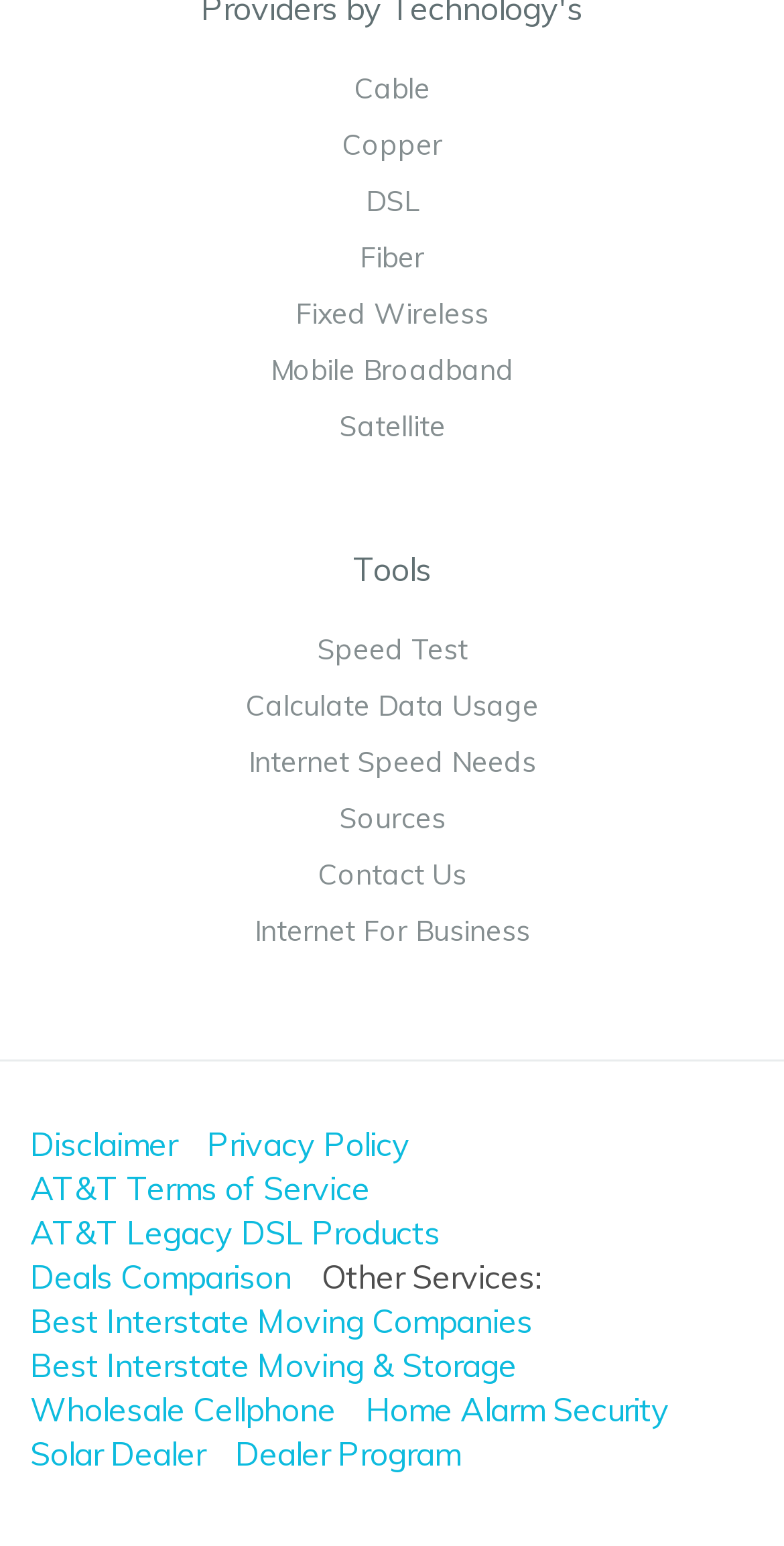How many links are there under 'Other Services'?
Please respond to the question with a detailed and informative answer.

I found the 'Other Services:' label and counted the number of links that follow, which are Best Interstate Moving Companies, Best Interstate Moving & Storage, Wholesale Cellphone, Home Alarm Security, Solar Dealer, and Dealer Program, totaling 6 links.